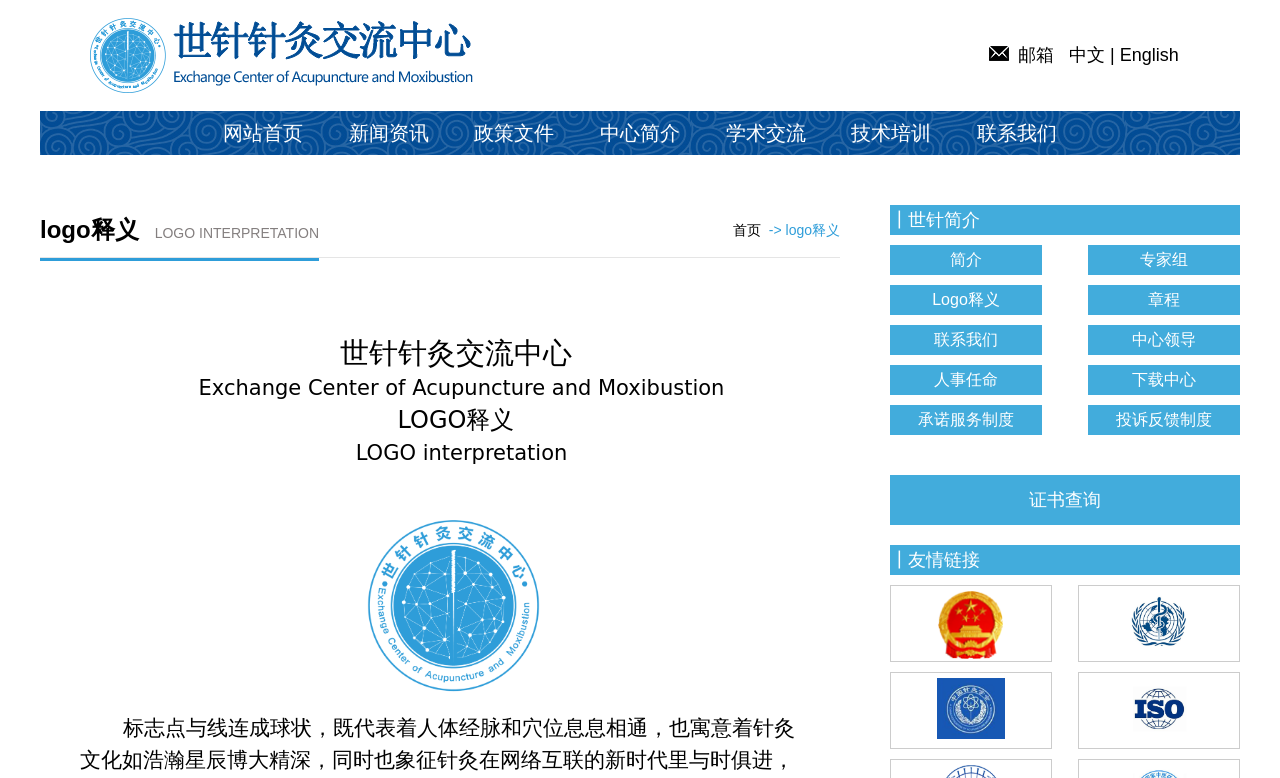Can you give a detailed response to the following question using the information from the image? What is the purpose of the '证书查询' section?

The '证书查询' section is a part of the webpage's content and can be found in the heading element '证书查询' located at [0.695, 0.611, 0.969, 0.675]. This section provides a link to query certificates, which is located at [0.804, 0.63, 0.86, 0.656].